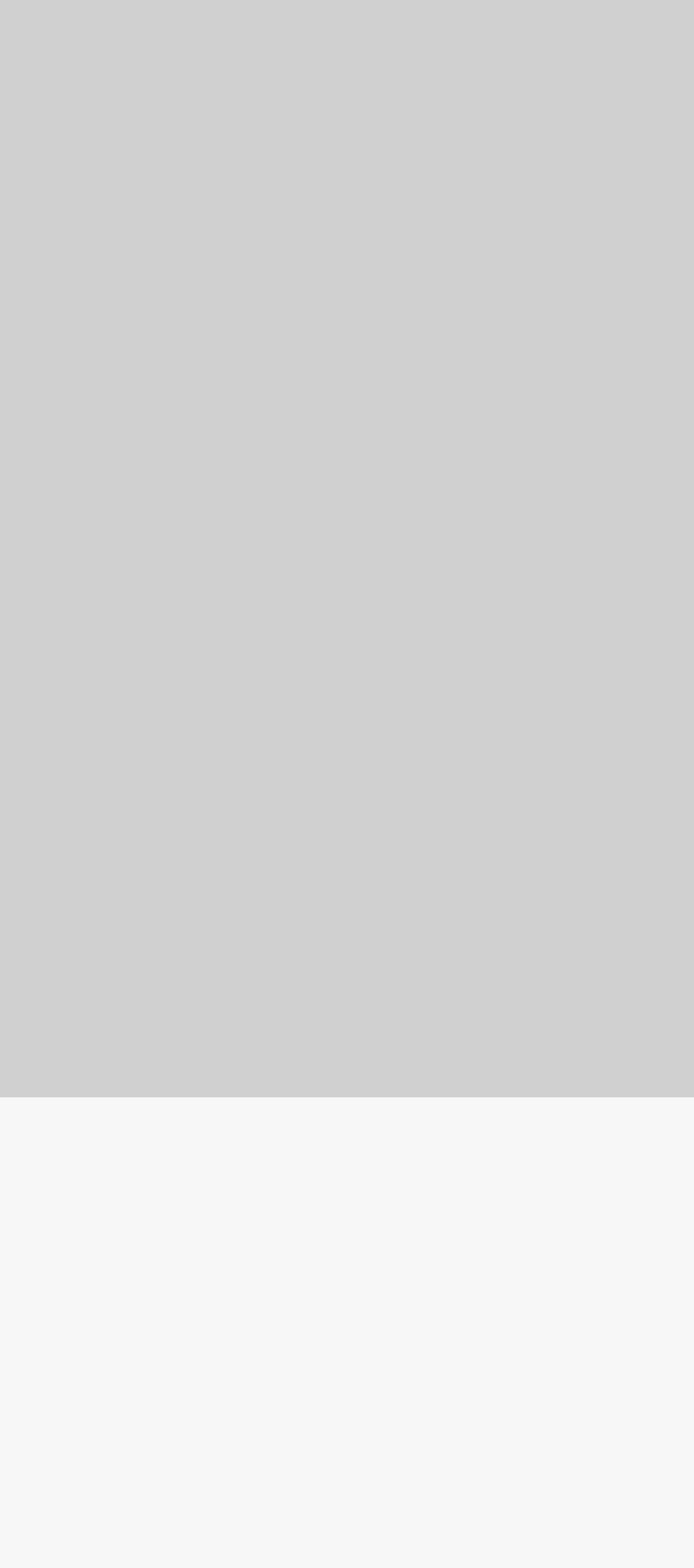Please provide the bounding box coordinates for the element that needs to be clicked to perform the instruction: "Visit Twitter". The coordinates must consist of four float numbers between 0 and 1, formatted as [left, top, right, bottom].

[0.103, 0.258, 0.195, 0.299]